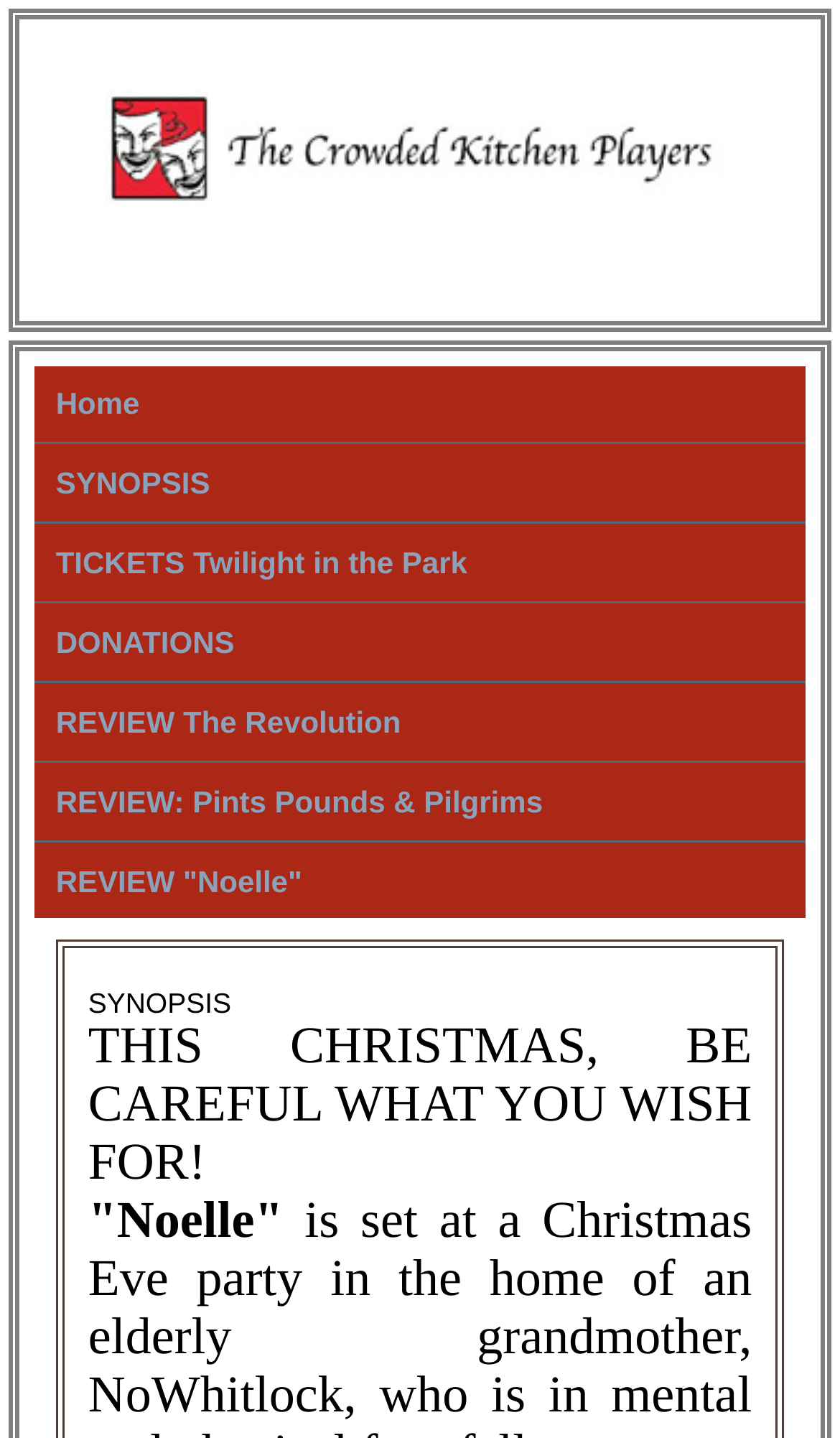Predict the bounding box coordinates for the UI element described as: "REVIEW The Revolution". The coordinates should be four float numbers between 0 and 1, presented as [left, top, right, bottom].

[0.041, 0.476, 0.959, 0.527]